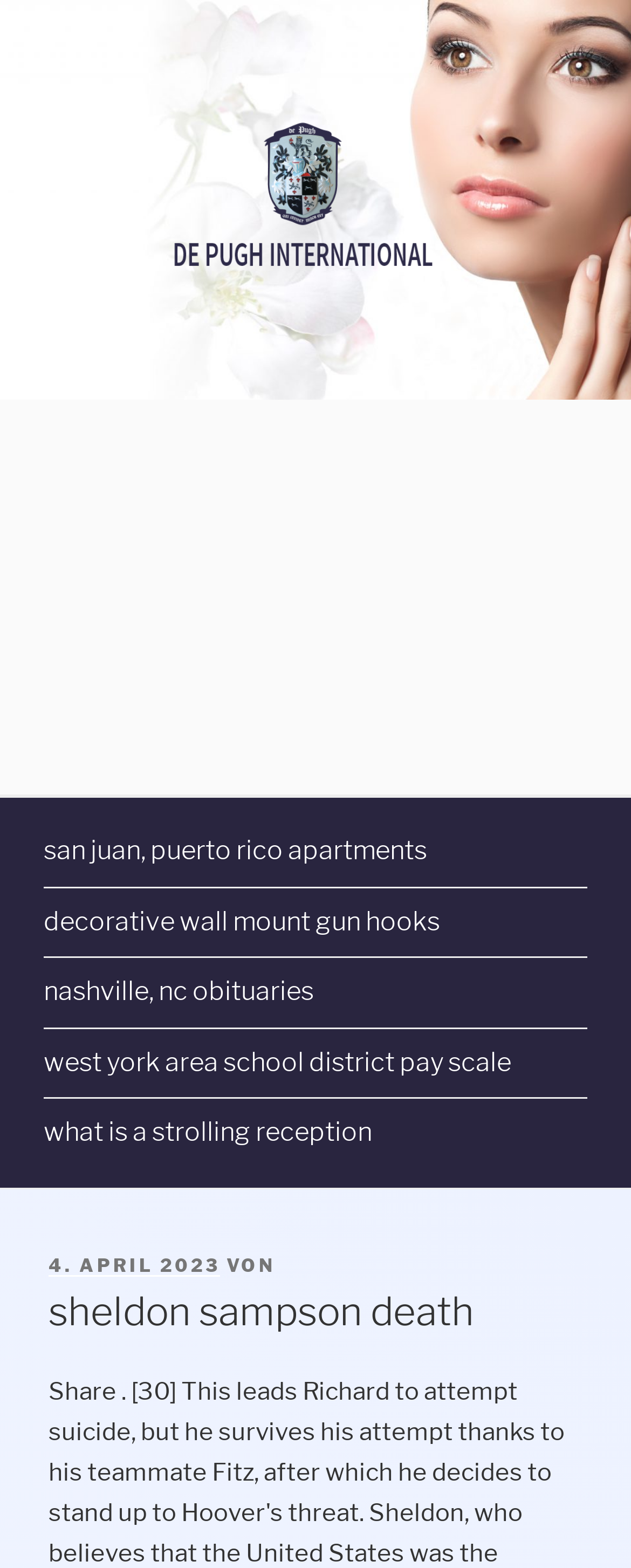What is the date of the latest article?
Look at the screenshot and respond with one word or a short phrase.

4. APRIL 2023